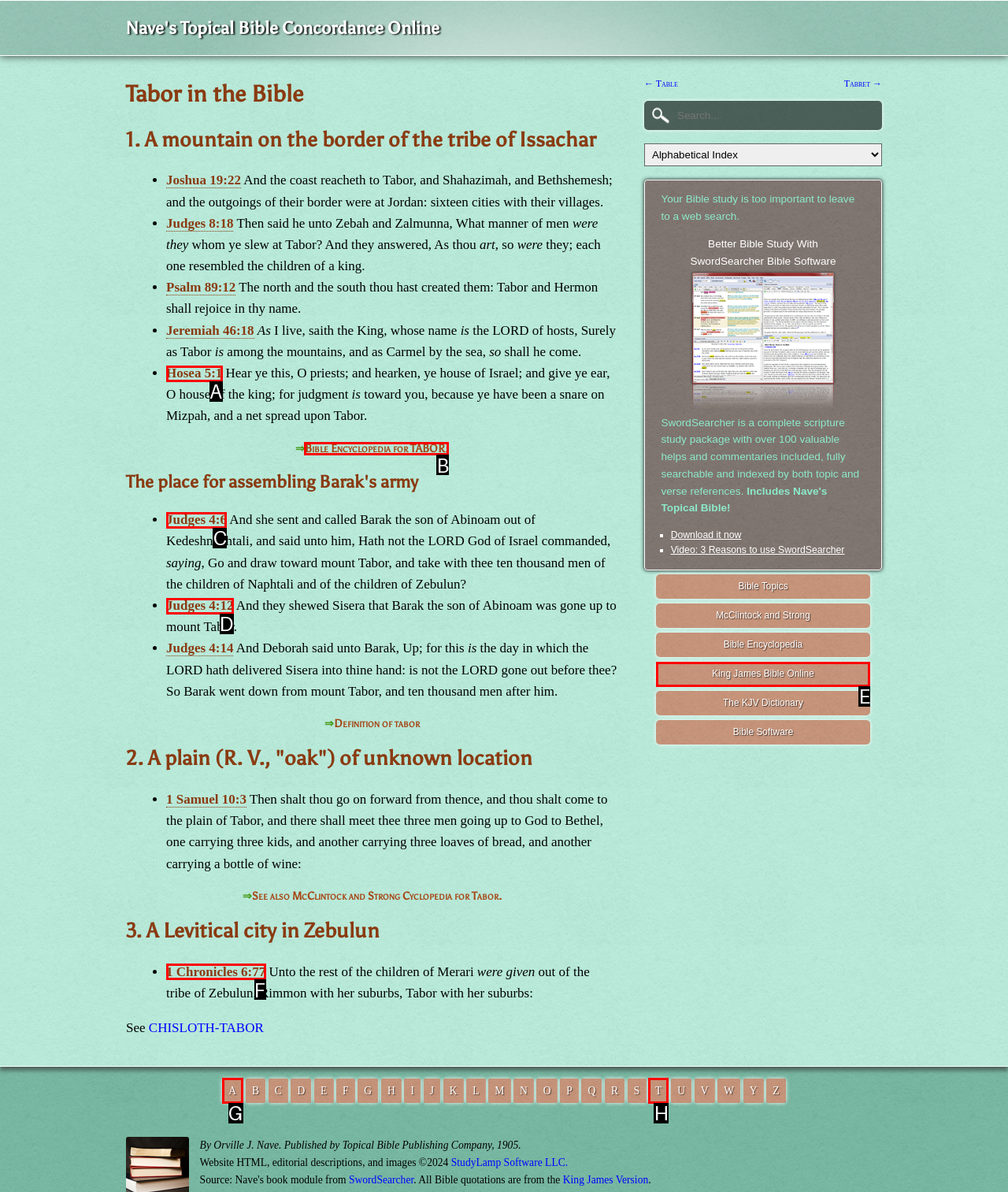Indicate which HTML element you need to click to complete the task: Read the Bible Encyclopedia for TABOR. Provide the letter of the selected option directly.

B